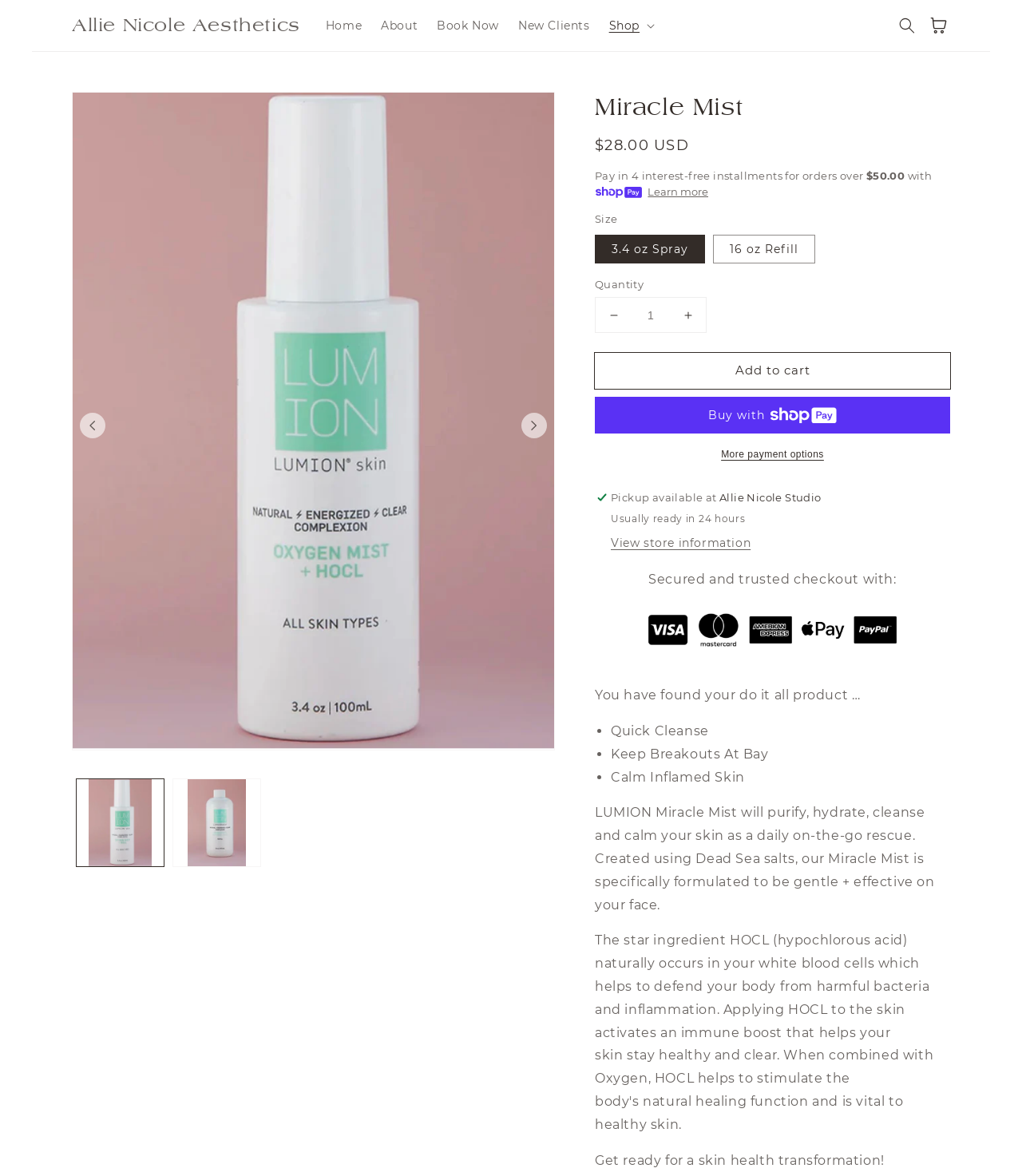Create a detailed narrative of the webpage’s visual and textual elements.

This webpage is about a product called LUMION Miracle Mist, which is a daily on-the-go rescue for skin care. At the top of the page, there is a navigation menu with links to "Home", "About", "Book Now", "New Clients", and "Shop". On the right side of the navigation menu, there is a search button and a cart link.

Below the navigation menu, there is a gallery viewer section that displays images of the Miracle Mist product. The gallery viewer has buttons to slide left and right, and it also has a "Skip to product information" link.

To the right of the gallery viewer, there is a section that displays product information, including the product name "Miracle Mist" and a regular price of $28.00 USD. There is also a message about paying in 4 interest-free installments for orders over $50.00.

Below the product information section, there is a section to select the product size, with options for 3.4 oz Spray and 16 oz Refill. There is also a quantity selector and buttons to decrease or increase the quantity.

Further down the page, there are buttons to "Add to cart", "Buy now with ShopPay", and "More payment options". There is also information about pickup availability at Allie Nicole Studio, usually ready in 24 hours.

The page also displays a message about secured and trusted checkout, with an image of a secured checkout logo. Below this, there is a product description that highlights the benefits of the Miracle Mist, including quick cleansing, keeping breakouts at bay, and calming inflamed skin. The product description also mentions that the Miracle Mist is created using Dead Sea salts and is gentle and effective on the face.

Finally, there is a call-to-action message at the bottom of the page, encouraging users to get ready for a skin health transformation.